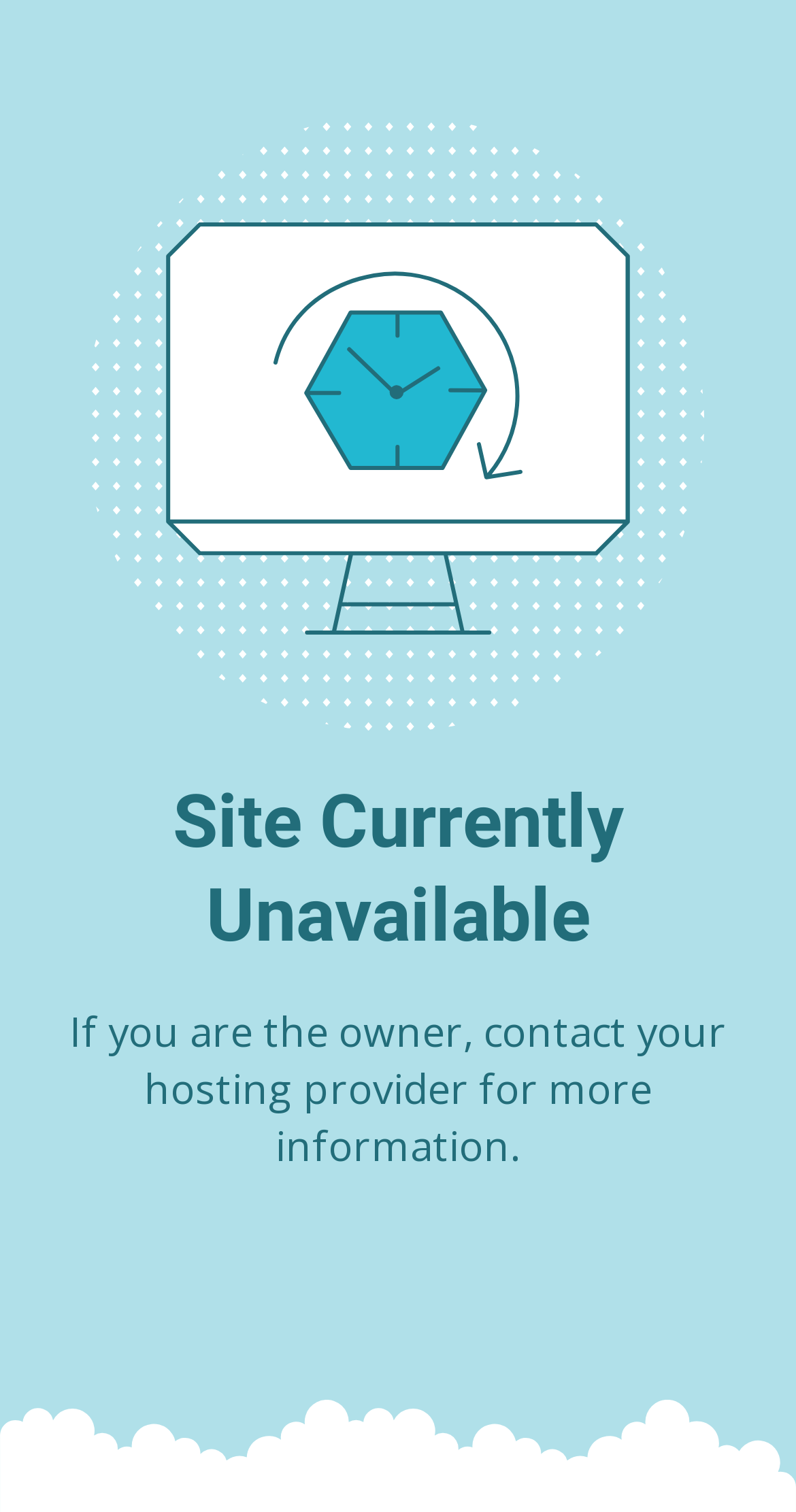What is the title or heading displayed on the webpage?

Site Currently Unavailable